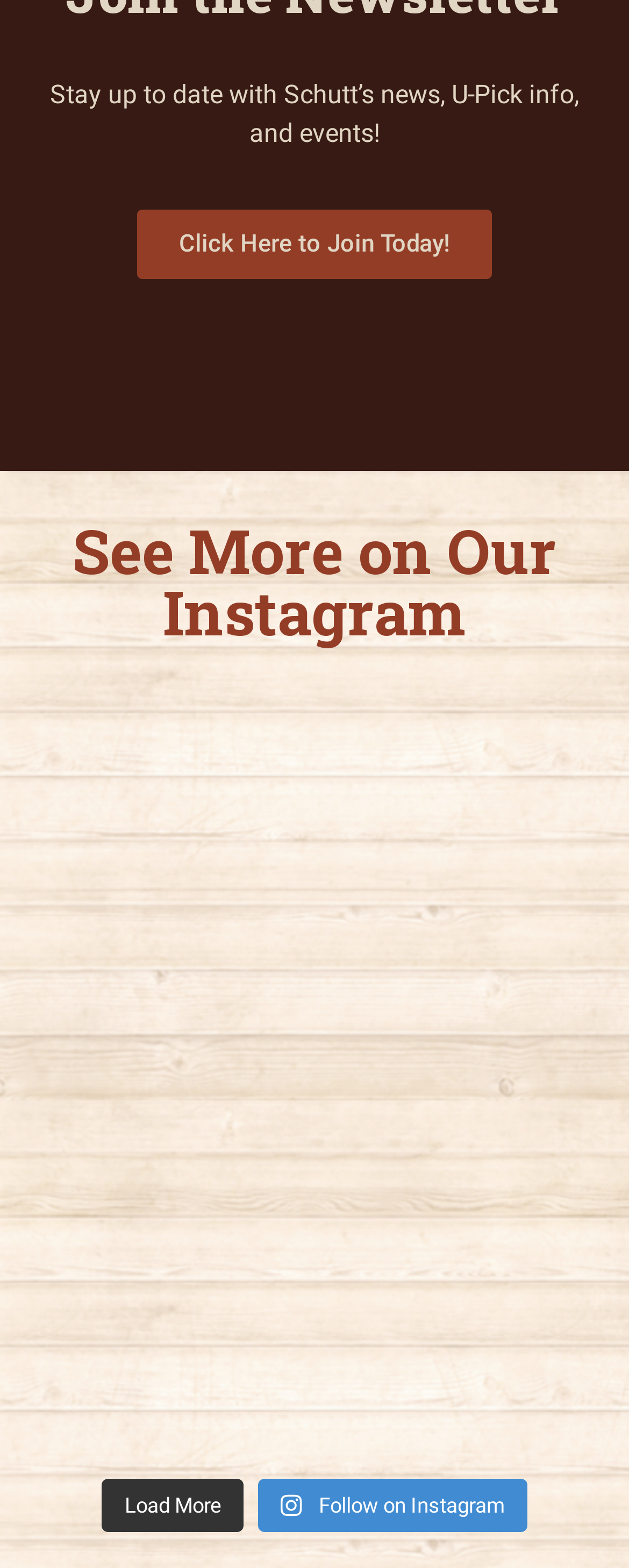Determine the bounding box coordinates for the HTML element mentioned in the following description: "Click Here to Join Today!". The coordinates should be a list of four floats ranging from 0 to 1, represented as [left, top, right, bottom].

[0.218, 0.133, 0.782, 0.178]